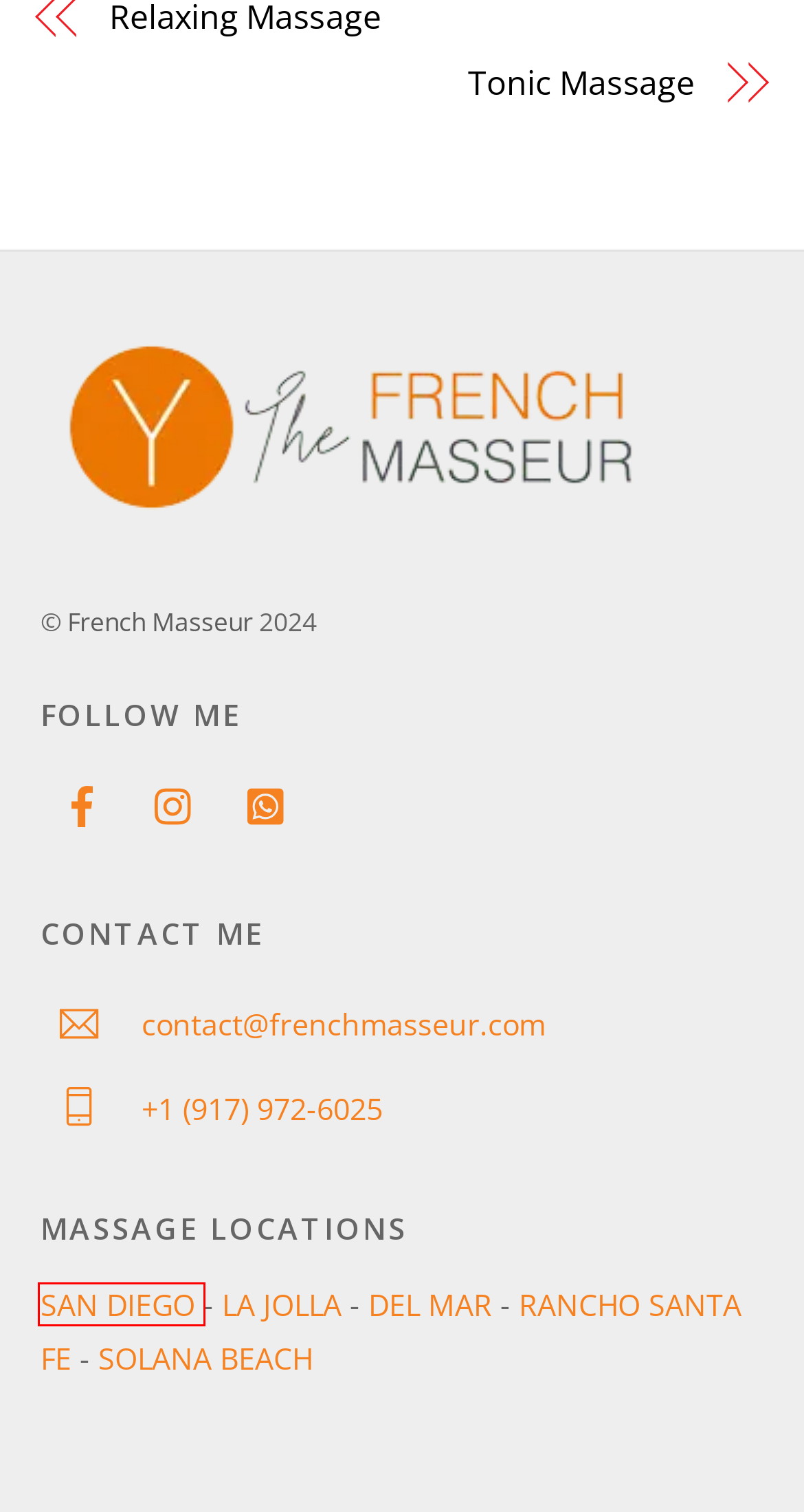You have a screenshot of a webpage with a red bounding box around a UI element. Determine which webpage description best matches the new webpage that results from clicking the element in the bounding box. Here are the candidates:
A. In-Home Massage San Diego - Frenchmasseur
B. Certified French Massage Therapist | Yannick Paillet
C. Explore Our Comprehensive Massage Glossary | FrenchMasseur
D. Mobile Massage Therapy Del Mar - Frenchmasseur
E. Mobile Massage La Jolla - Frenchmasseur
F. Mobile Massage Rancho Santa Fe - Frenchmasseur
G. Book your Tonic Massage - French Masseur
H. In-Home Massage in Solana Beach - Frenchmasseur

A